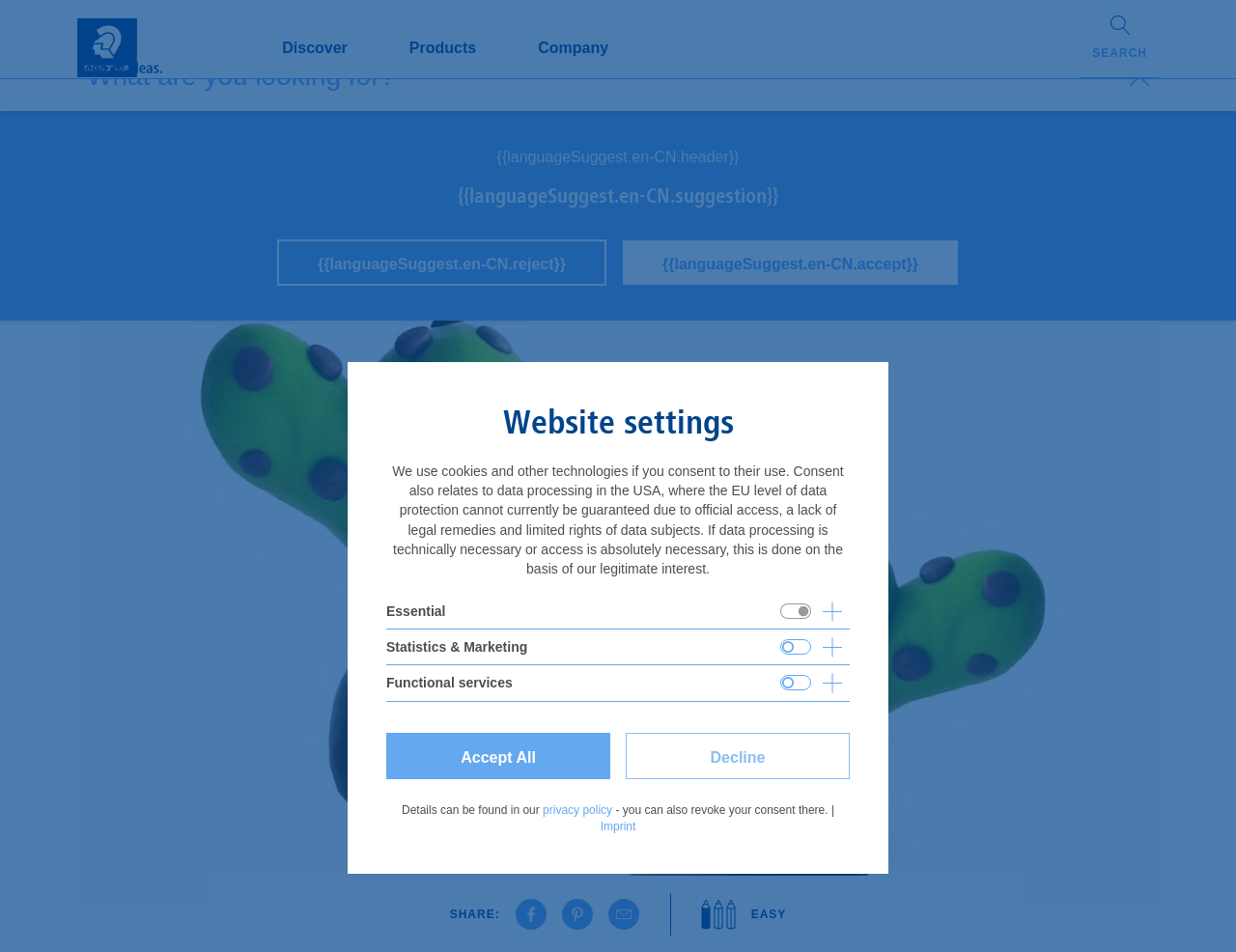Answer the question with a single word or phrase: 
What is the purpose of the 'Search' button?

To search the website